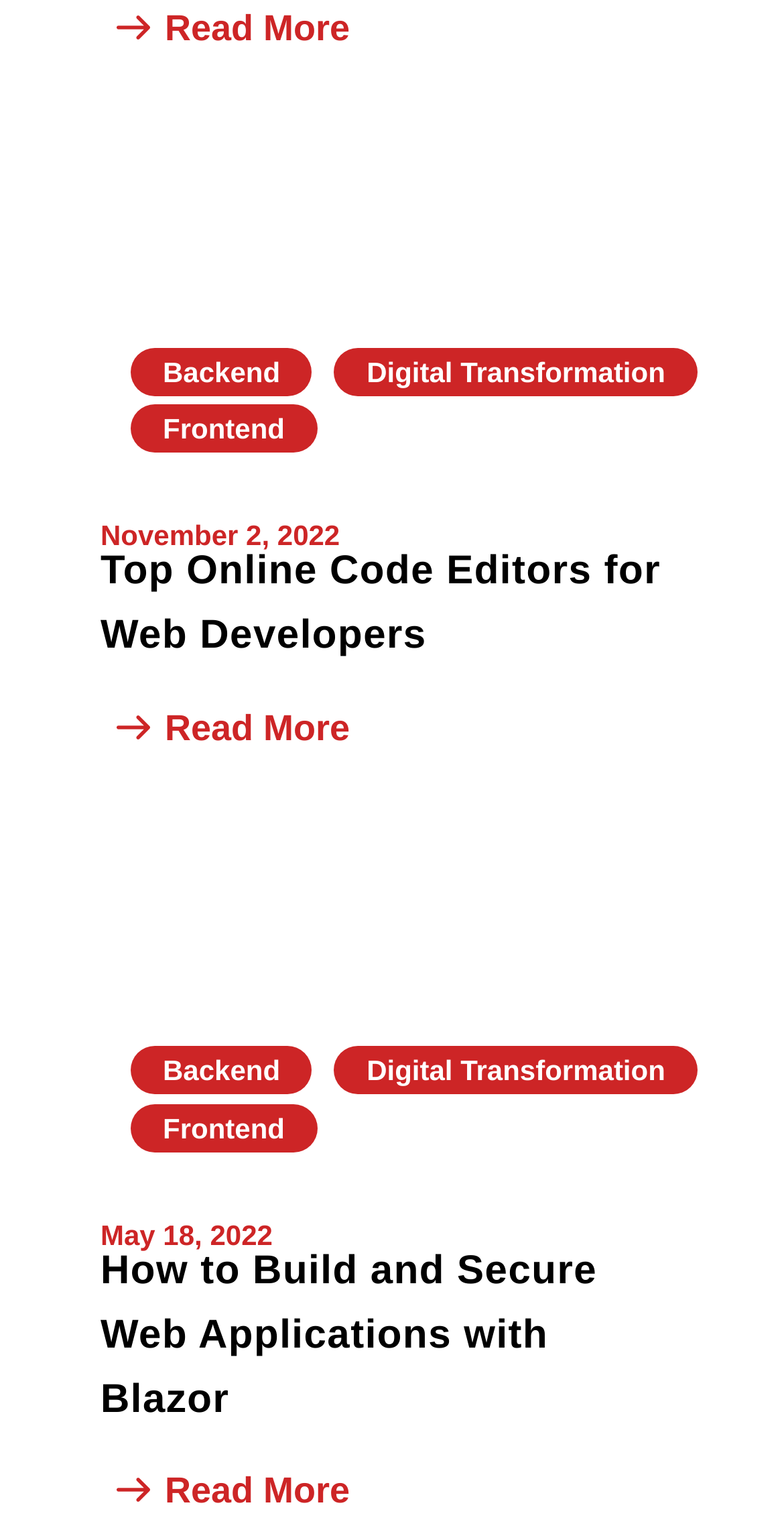Please predict the bounding box coordinates of the element's region where a click is necessary to complete the following instruction: "View the details of the article posted on 'November 2, 2022'". The coordinates should be represented by four float numbers between 0 and 1, i.e., [left, top, right, bottom].

[0.128, 0.338, 0.434, 0.359]